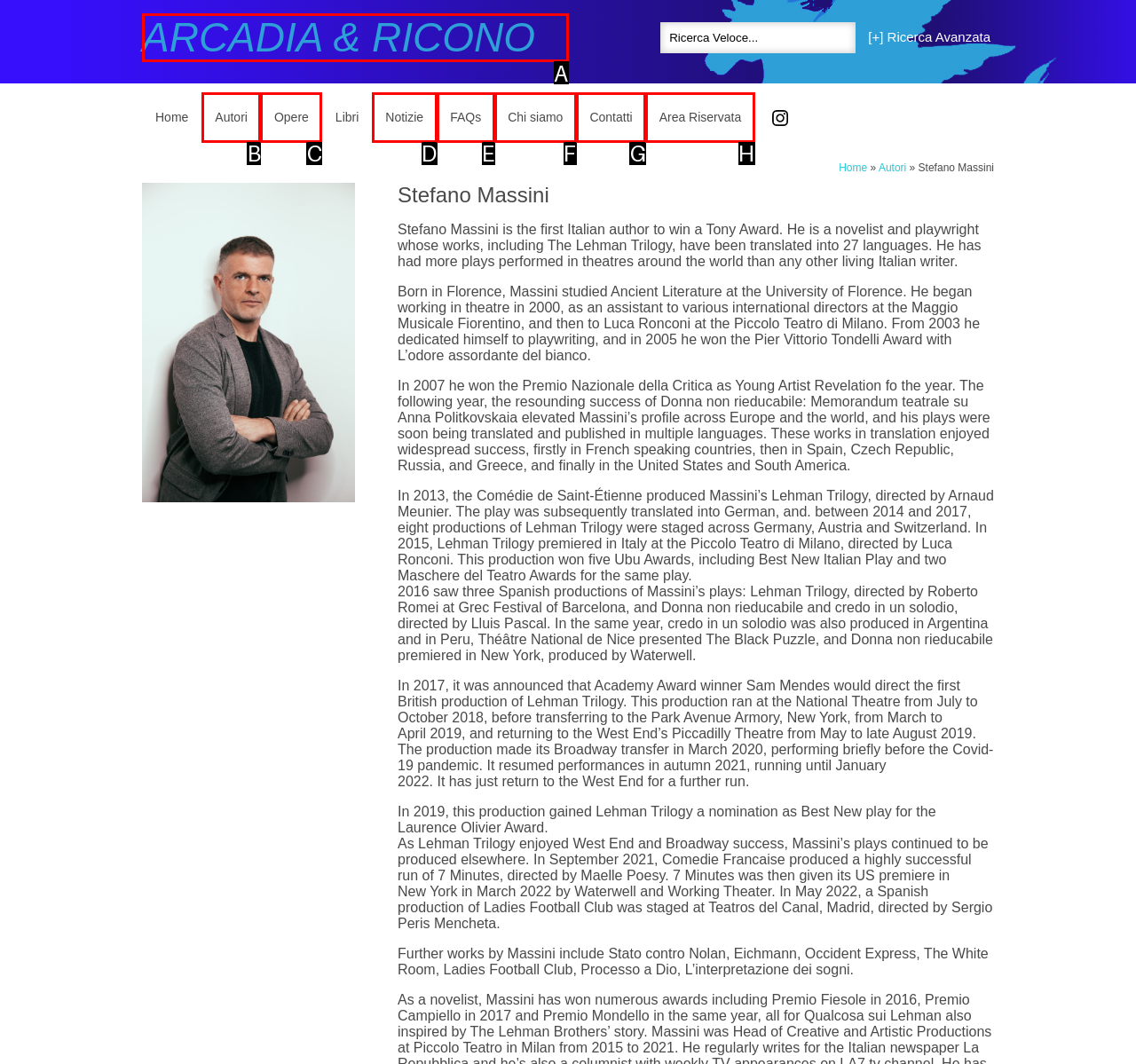Identify the correct HTML element to click for the task: Go to ARCADIA & RICONO page. Provide the letter of your choice.

A